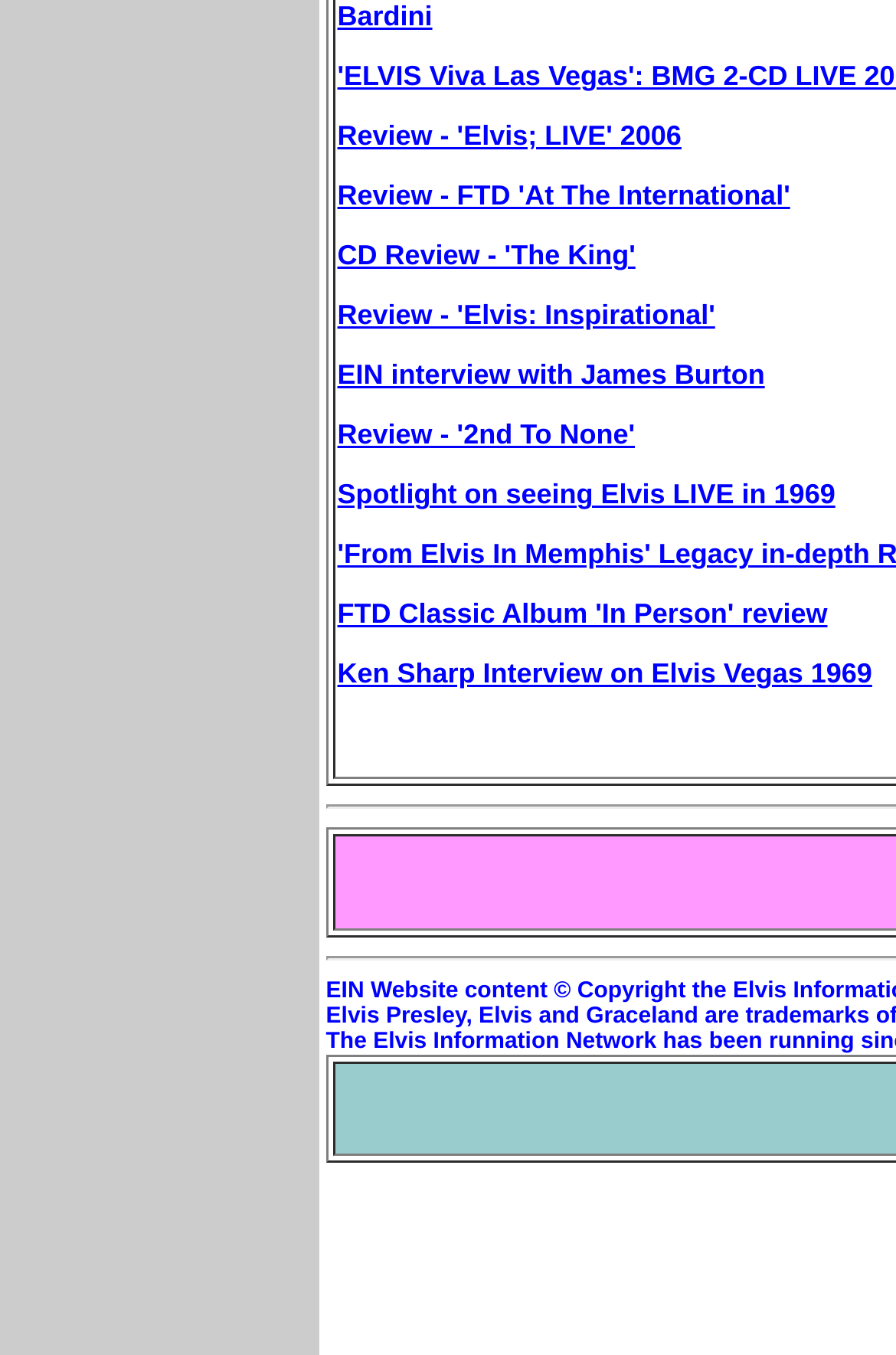What is the last review on the webpage?
Provide a fully detailed and comprehensive answer to the question.

The last link on the webpage has the text 'FTD Classic Album 'In Person' review', so the last review on the webpage is the 'FTD Classic Album 'In Person' review'.